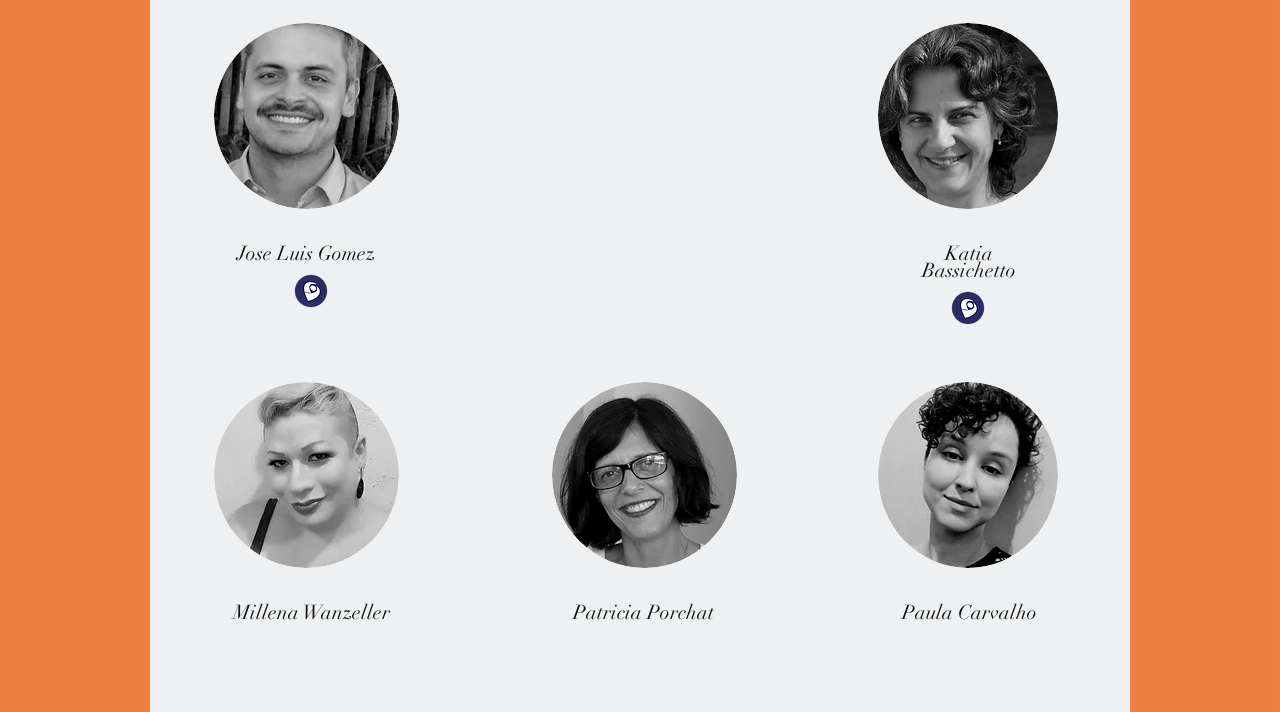How many social media links are there for each person? Based on the image, give a response in one word or a short phrase.

1